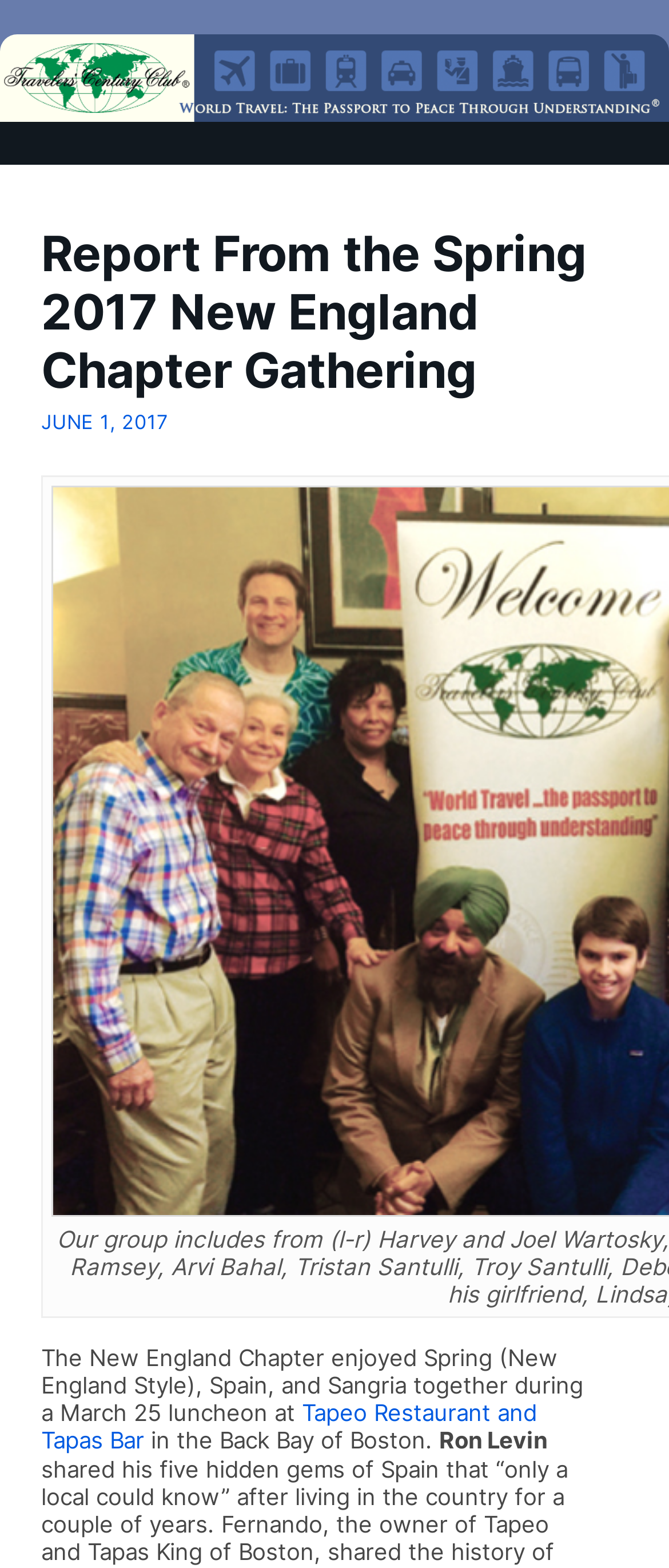Please specify the bounding box coordinates in the format (top-left x, top-left y, bottom-right x, bottom-right y), with values ranging from 0 to 1. Identify the bounding box for the UI component described as follows: Tapeo Restaurant and Tapas Bar

[0.062, 0.892, 0.803, 0.928]